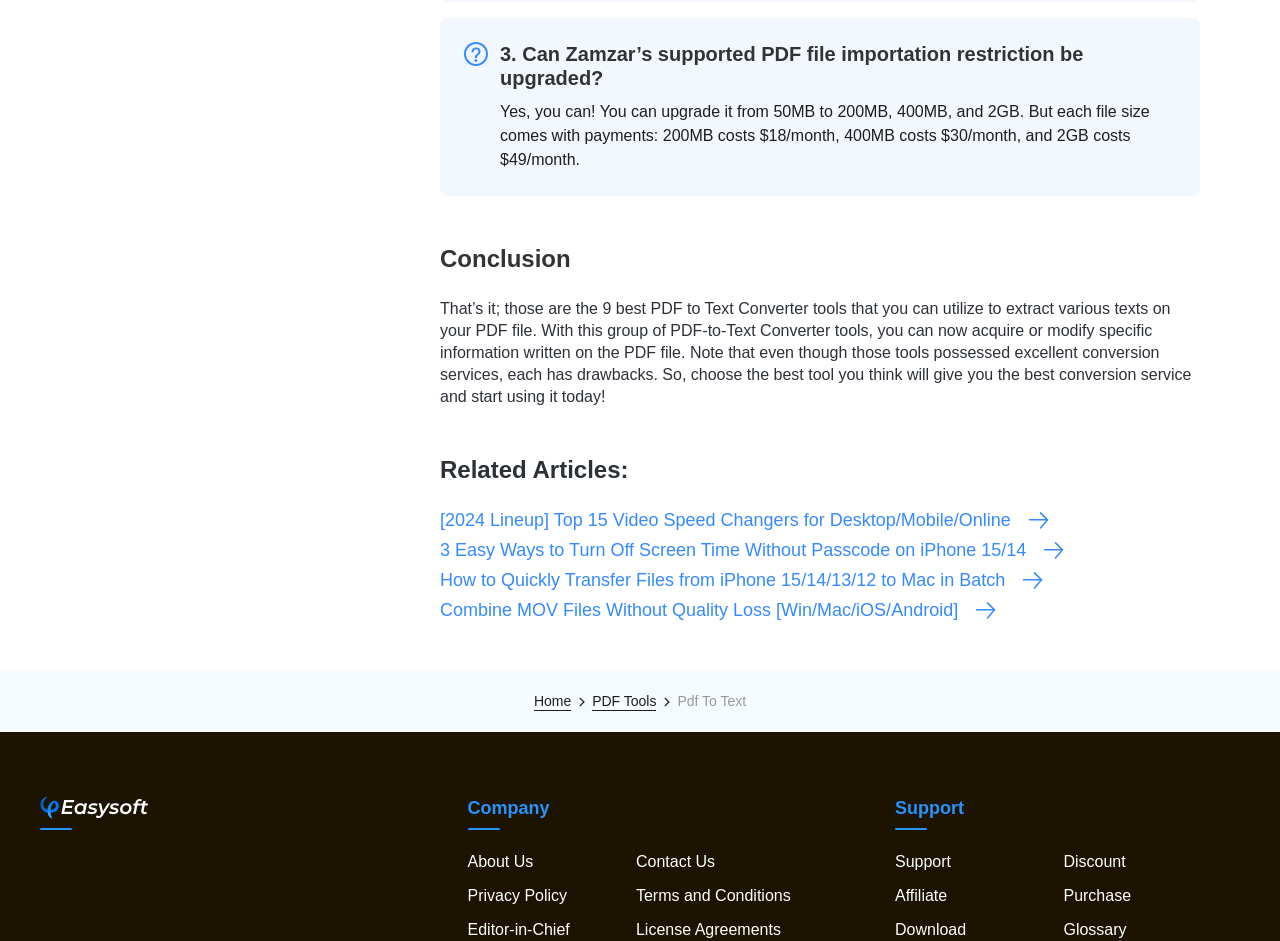Show the bounding box coordinates of the region that should be clicked to follow the instruction: "Click on the Sports button."

None